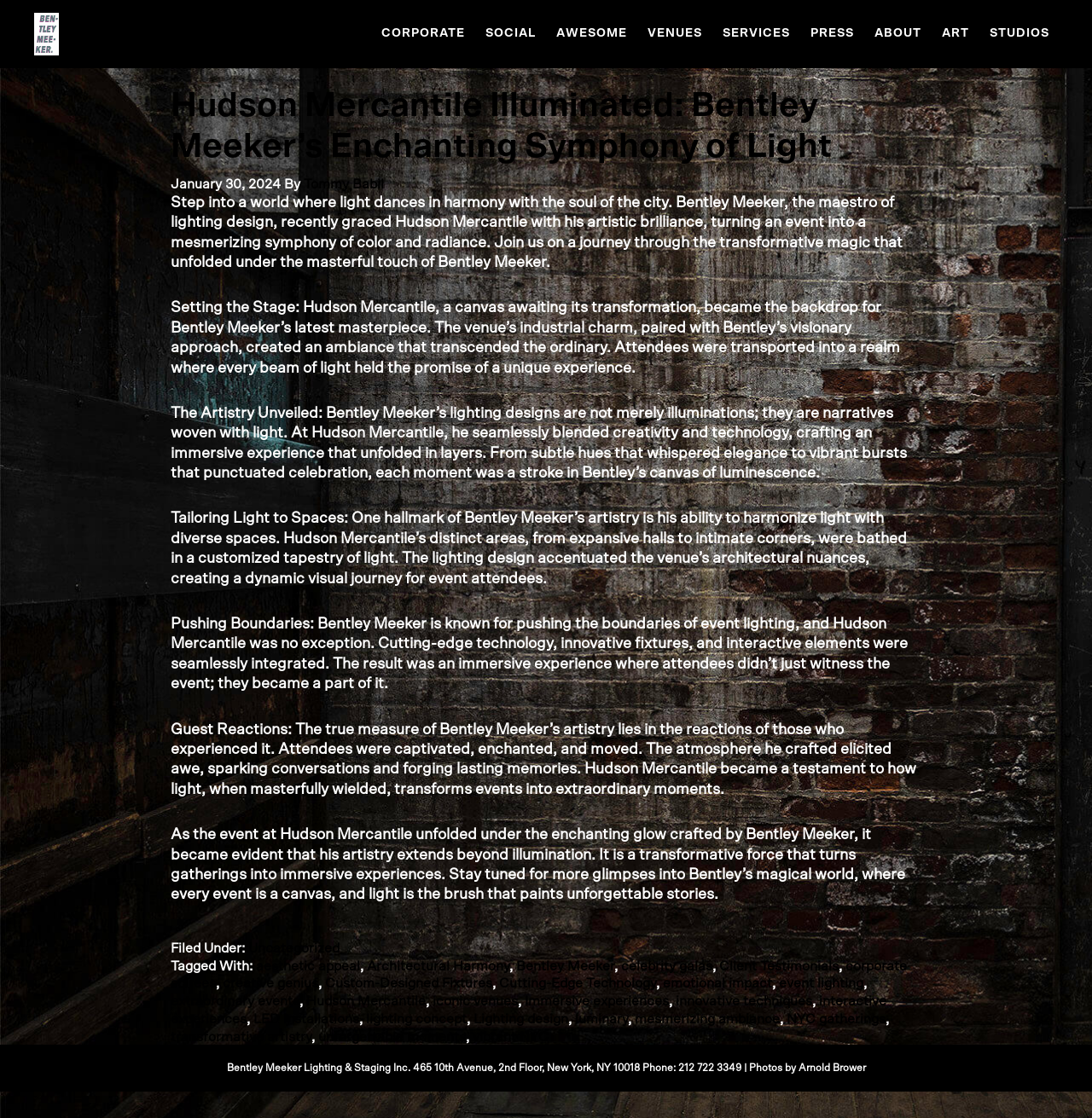Can you determine the bounding box coordinates of the area that needs to be clicked to fulfill the following instruction: "Learn more about 'Hudson Mercantile'"?

[0.362, 0.192, 0.483, 0.206]